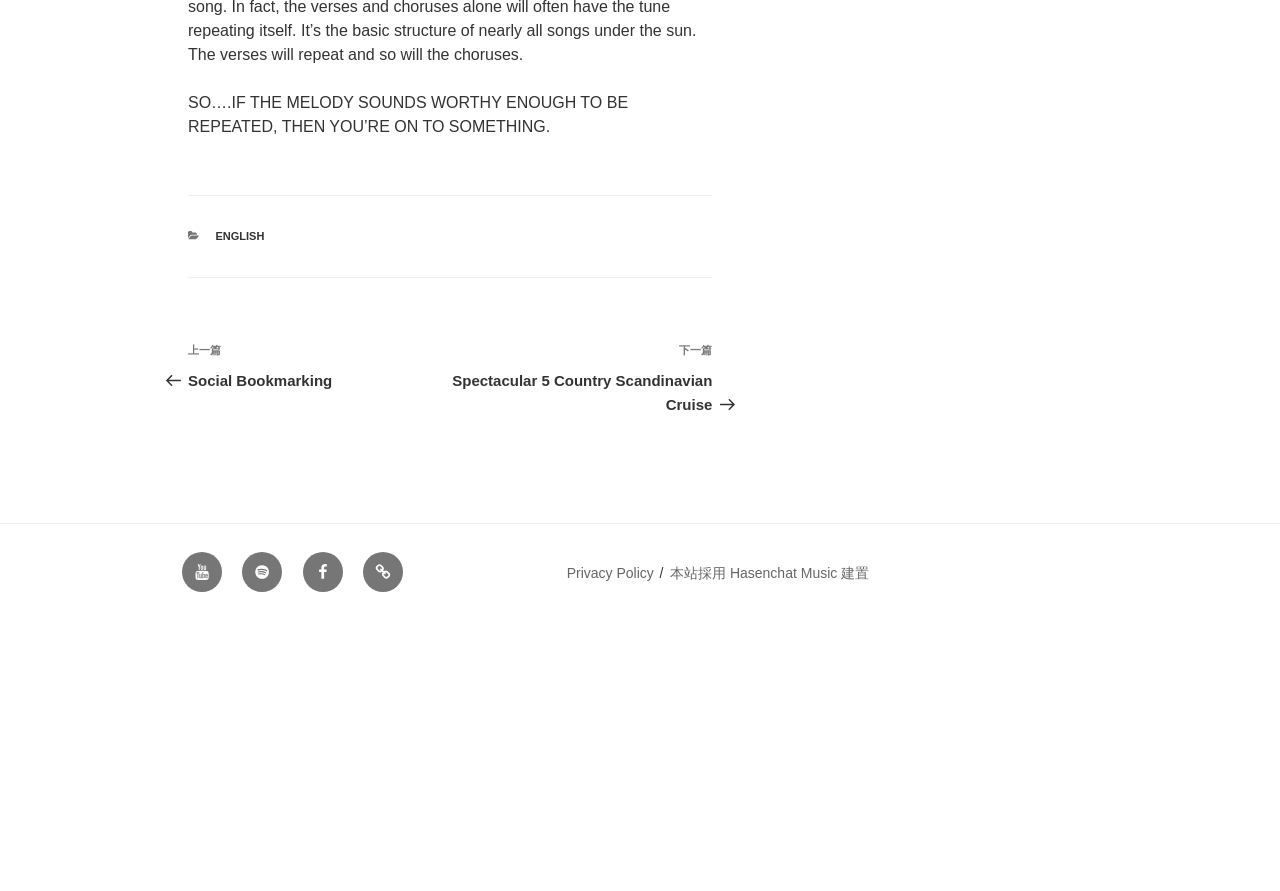Extract the bounding box coordinates for the UI element described as: "Marketing".

None